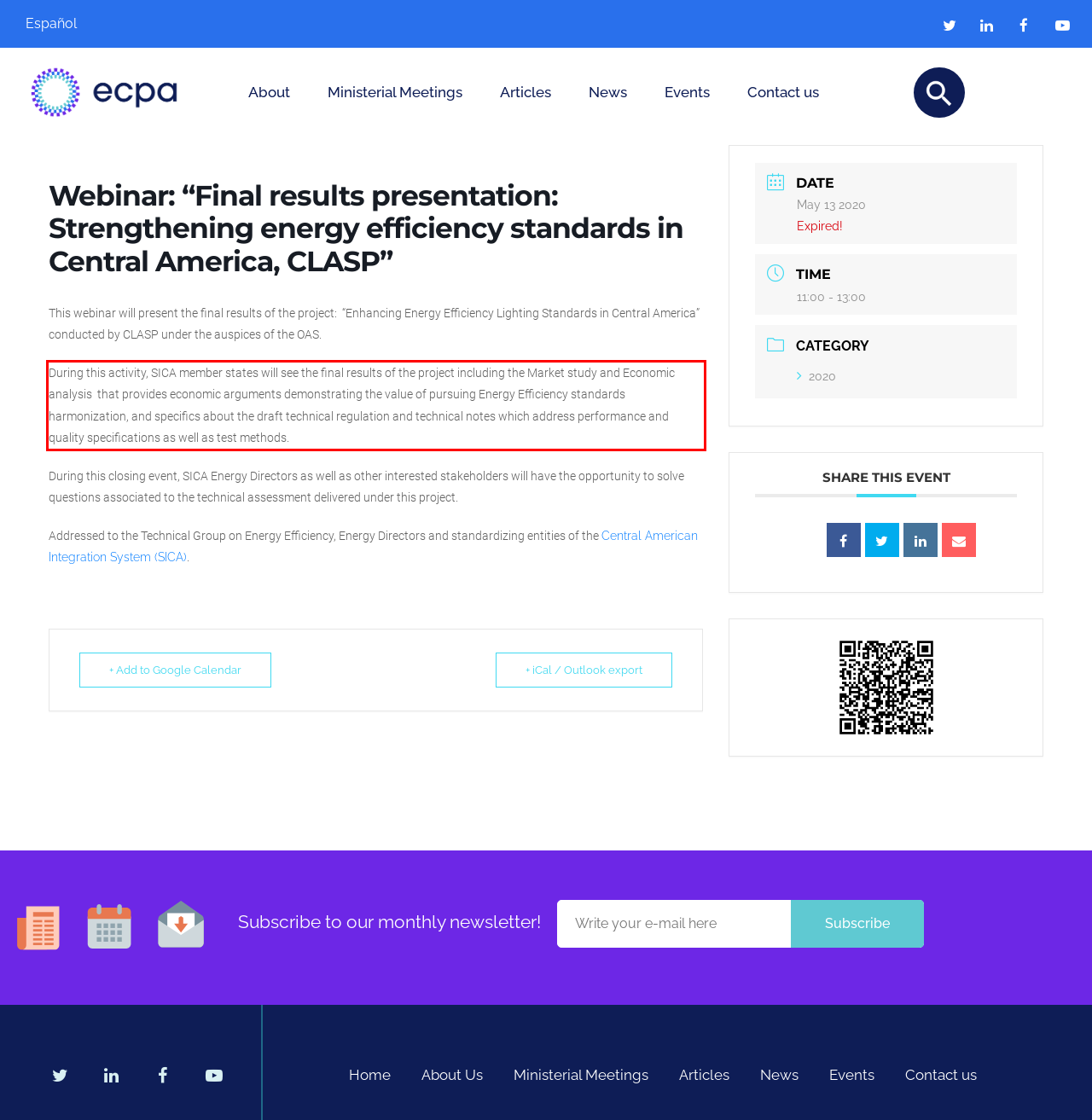Given a webpage screenshot, locate the red bounding box and extract the text content found inside it.

During this activity, SICA member states will see the final results of the project including the Market study and Economic analysis that provides economic arguments demonstrating the value of pursuing Energy Efficiency standards harmonization, and specifics about the draft technical regulation and technical notes which address performance and quality specifications as well as test methods.